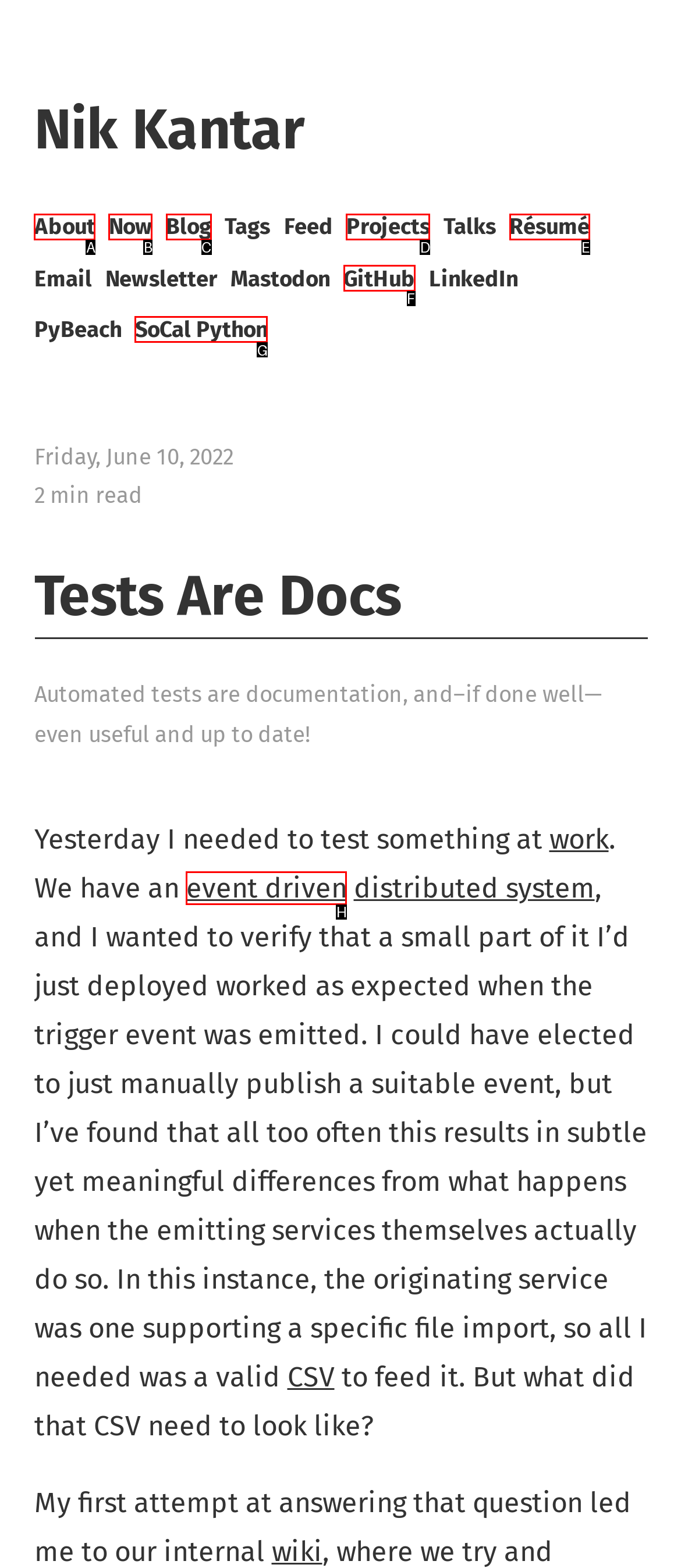Tell me which one HTML element best matches the description: Next Day → Answer with the option's letter from the given choices directly.

None